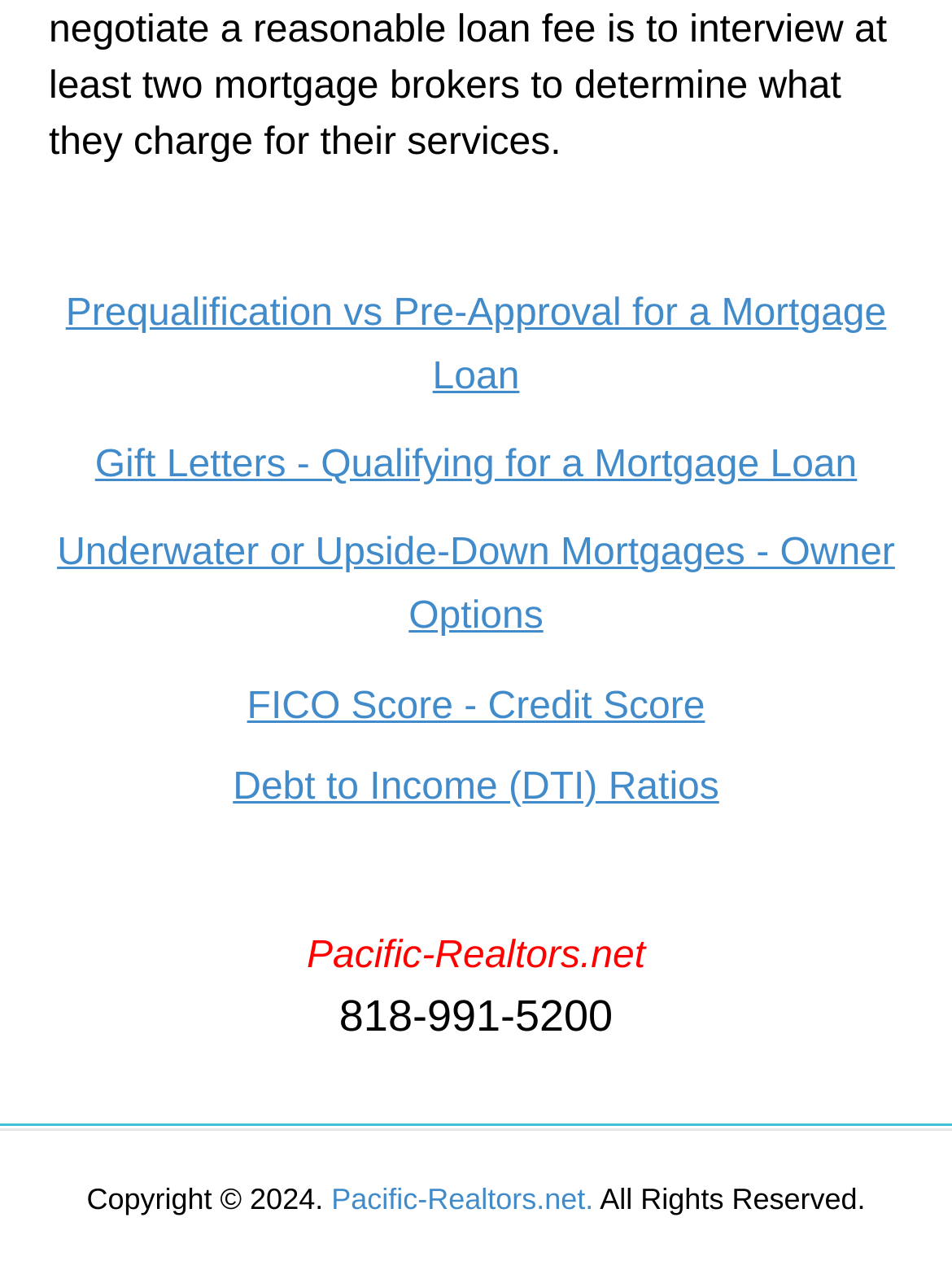From the webpage screenshot, identify the region described by Pacific-Realtors.net.. Provide the bounding box coordinates as (top-left x, top-left y, bottom-right x, bottom-right y), with each value being a floating point number between 0 and 1.

[0.348, 0.93, 0.623, 0.957]